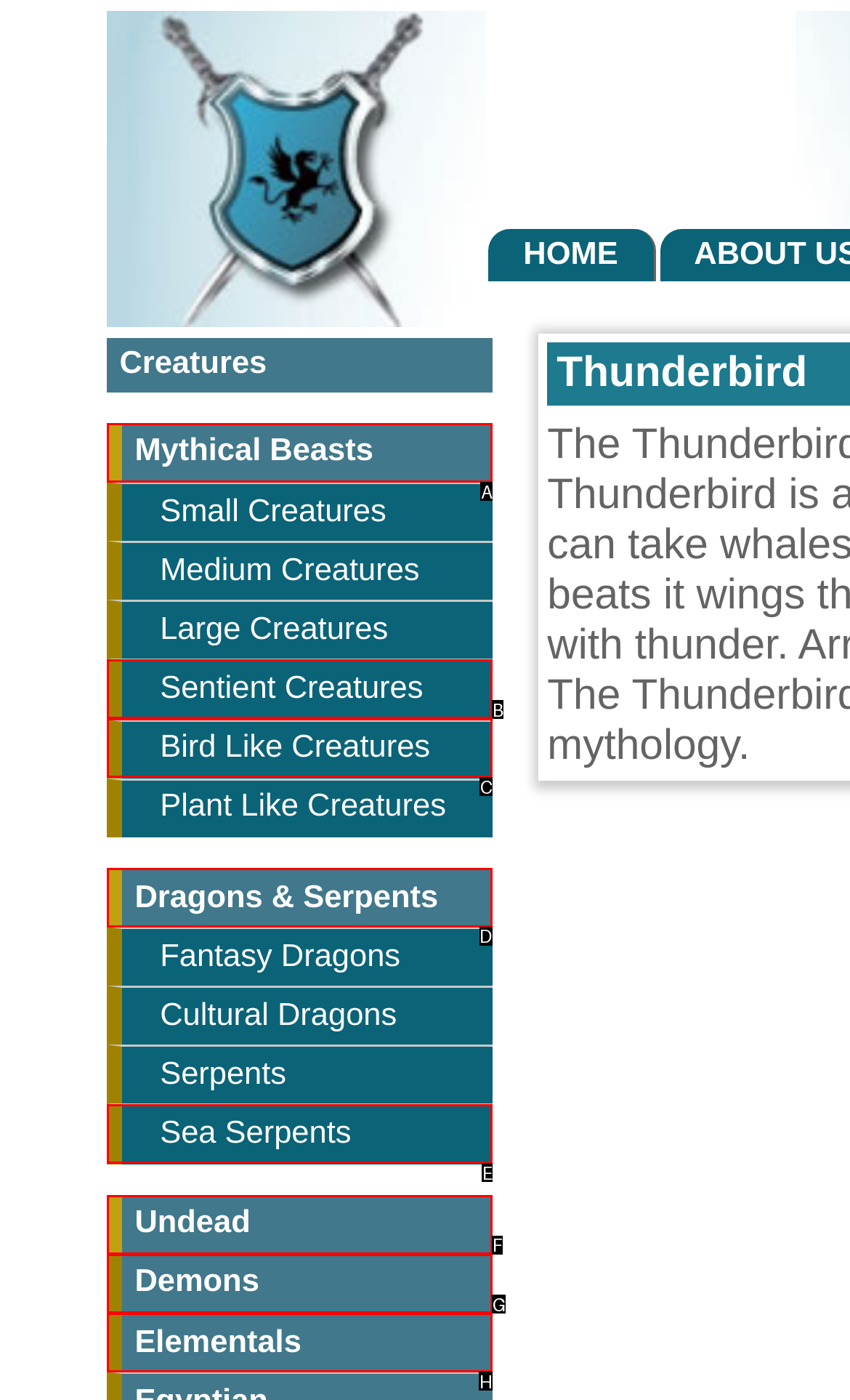Tell me which one HTML element I should click to complete the following task: explore dragons and serpents
Answer with the option's letter from the given choices directly.

D